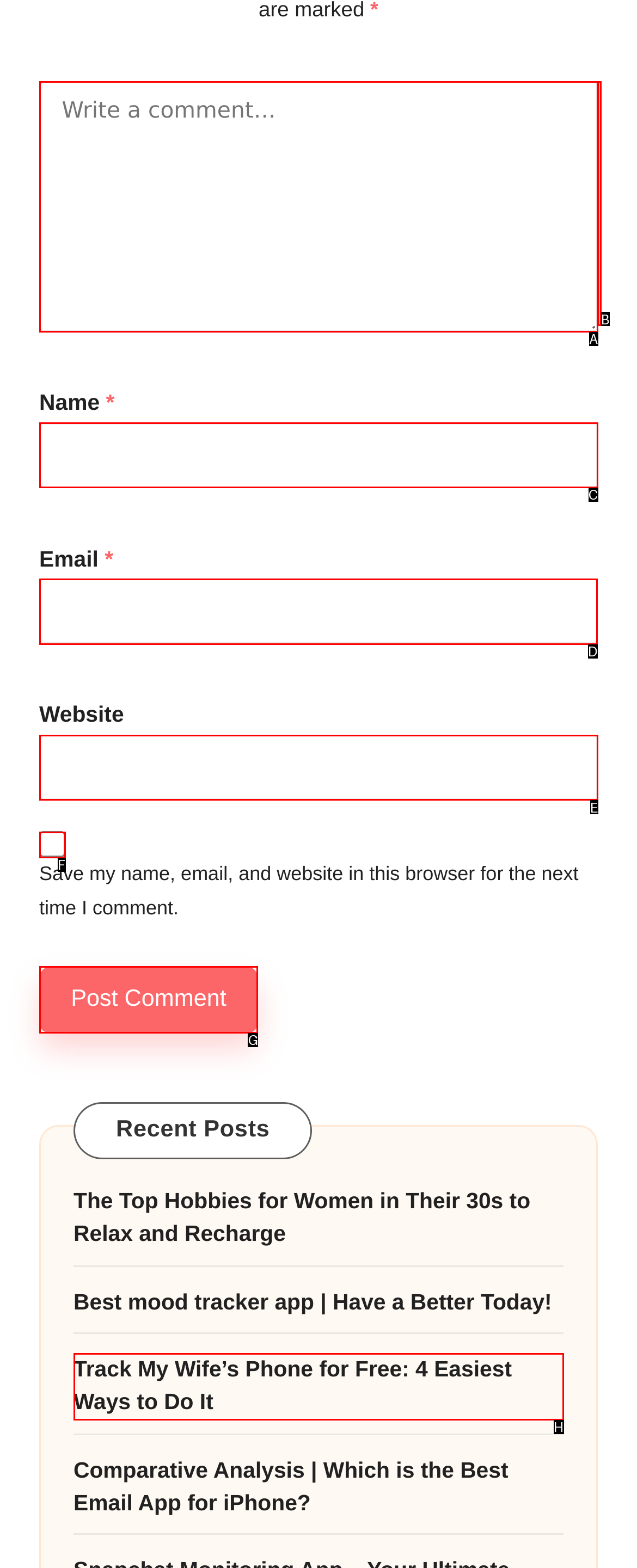Determine which HTML element to click to execute the following task: Enter your email Answer with the letter of the selected option.

D